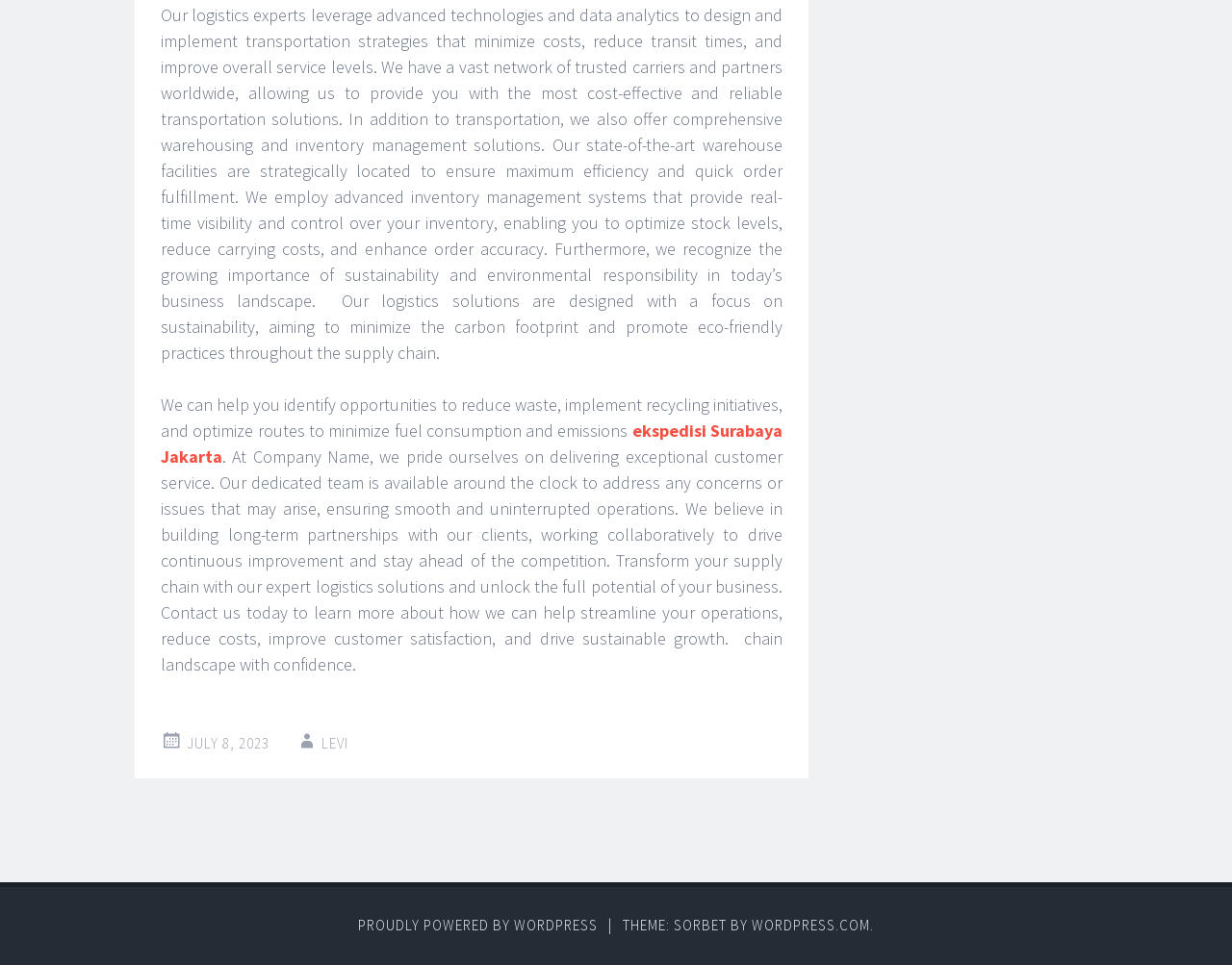What is the focus of the logistics solutions? Analyze the screenshot and reply with just one word or a short phrase.

Sustainability